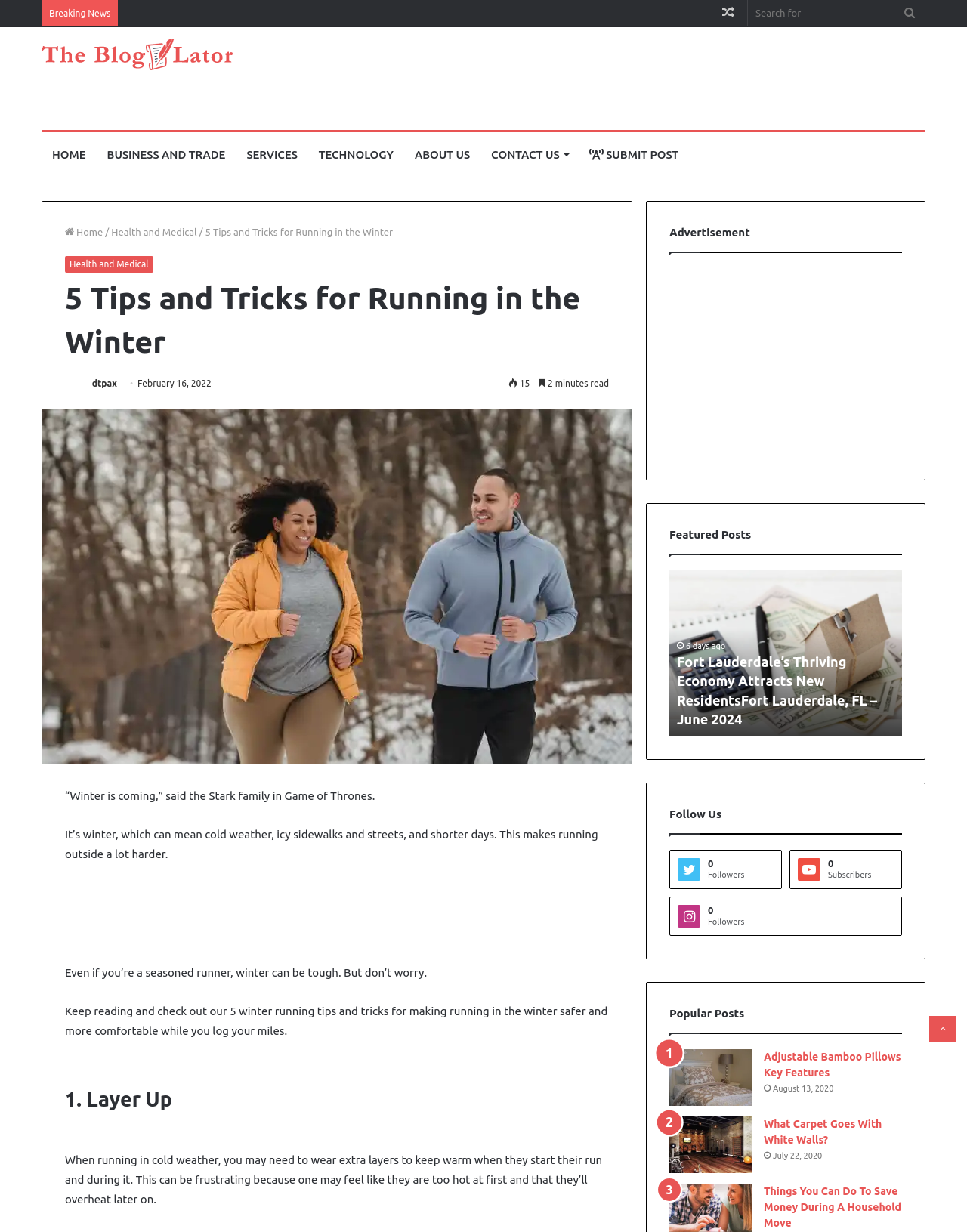Please determine the bounding box coordinates, formatted as (top-left x, top-left y, bottom-right x, bottom-right y), with all values as floating point numbers between 0 and 1. Identify the bounding box of the region described as: aria-label="Adjustable Bamboo Pillows Key Features"

[0.692, 0.852, 0.778, 0.898]